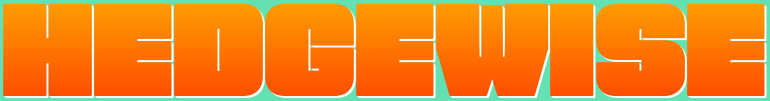Respond with a single word or phrase to the following question:
What is the direction of the gradient color scheme?

Top to bottom